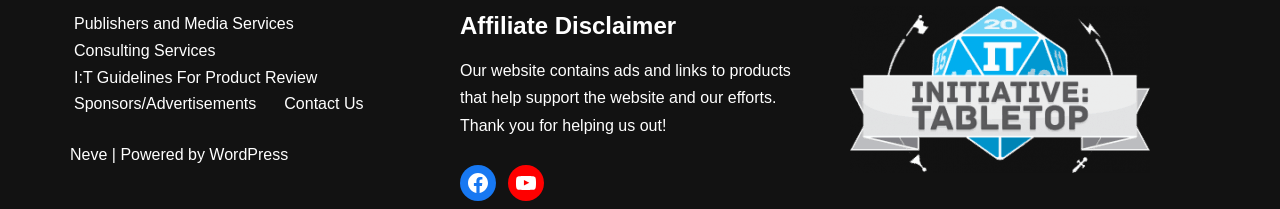Find the bounding box coordinates for the element described here: "Publishers and Media Services".

[0.058, 0.049, 0.229, 0.177]